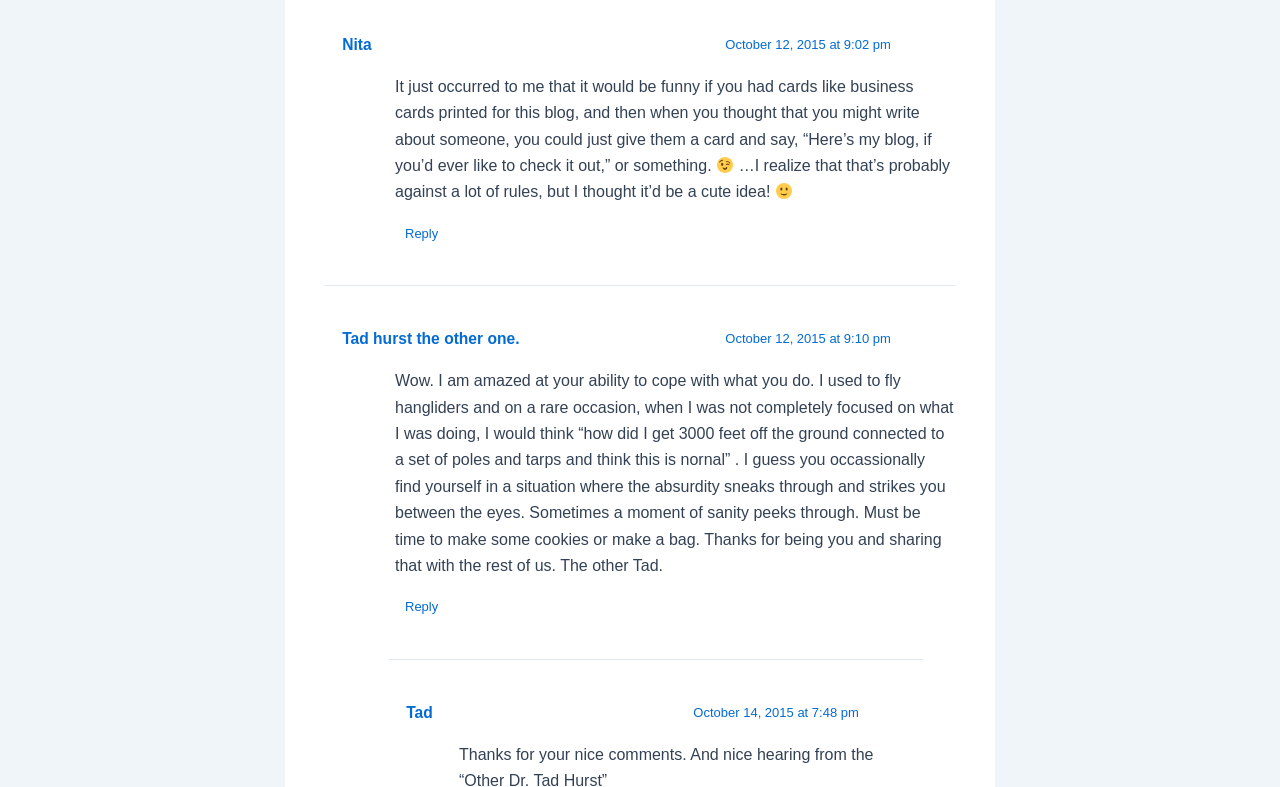Identify the bounding box for the UI element specified in this description: "Reply". The coordinates must be four float numbers between 0 and 1, formatted as [left, top, right, bottom].

[0.309, 0.757, 0.35, 0.786]